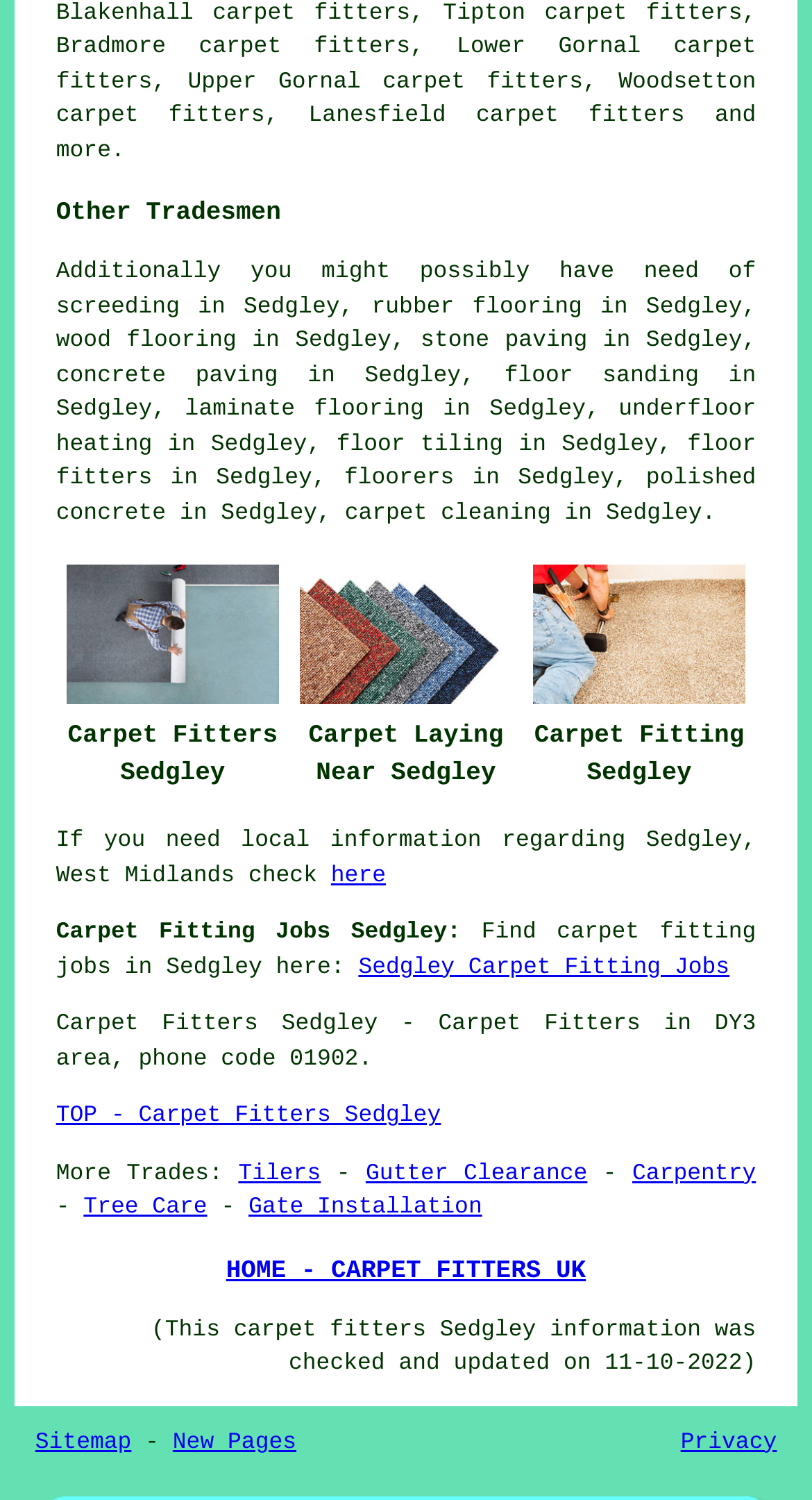Please identify the bounding box coordinates of the element that needs to be clicked to perform the following instruction: "click Sedgley Carpet Fitting Jobs".

[0.441, 0.637, 0.898, 0.654]